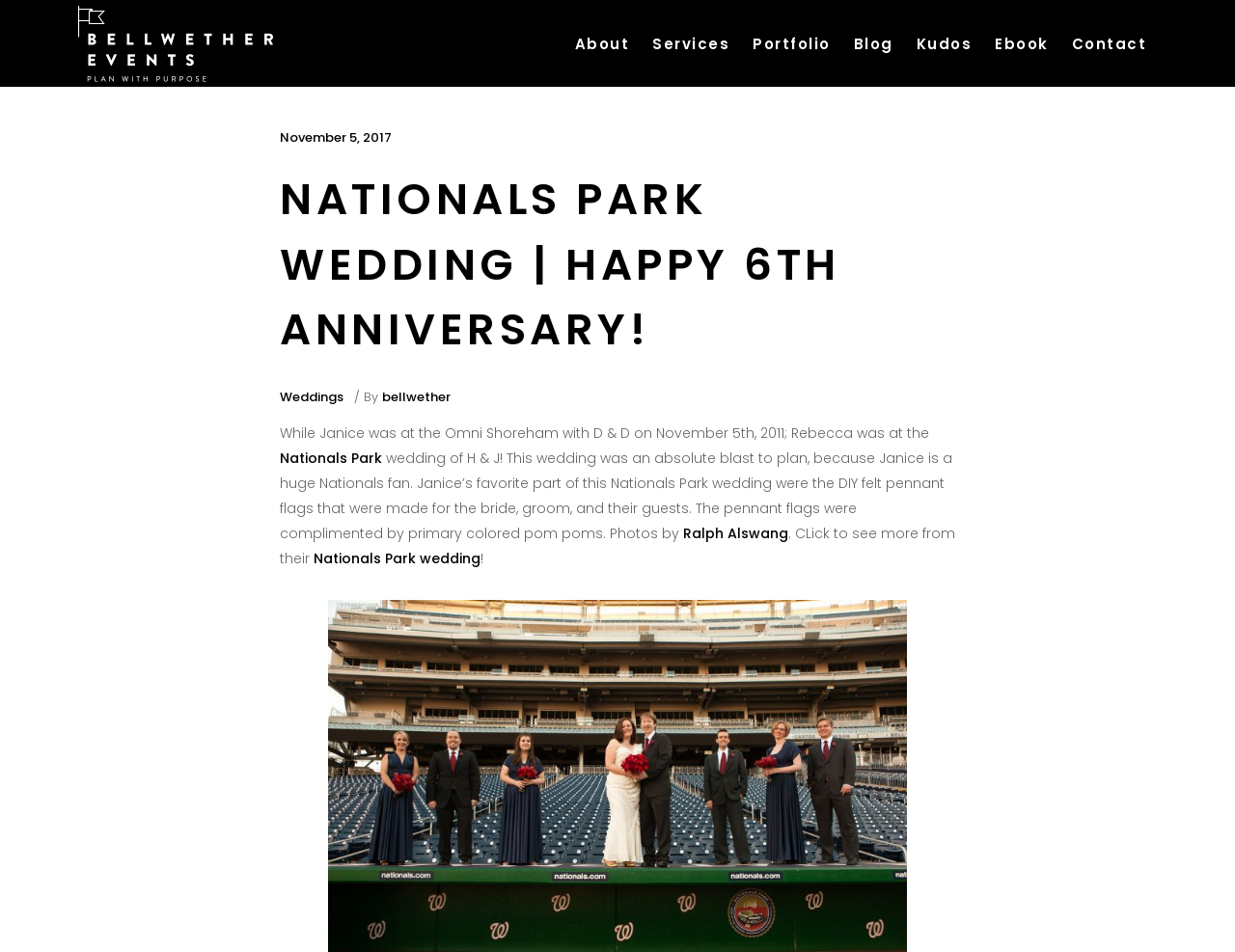Give a one-word or one-phrase response to the question: 
What is the location of the wedding?

Nationals Park